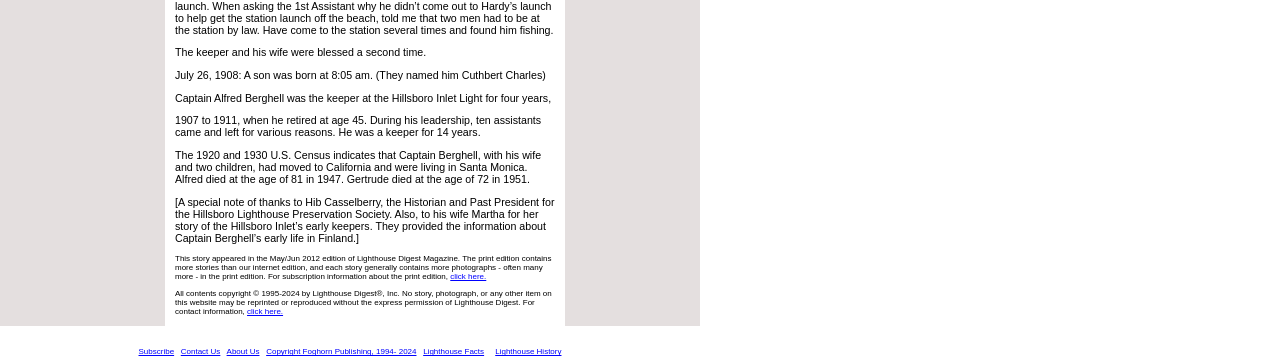Determine the bounding box coordinates of the region I should click to achieve the following instruction: "Read about lighthouse history". Ensure the bounding box coordinates are four float numbers between 0 and 1, i.e., [left, top, right, bottom].

[0.387, 0.968, 0.439, 0.993]